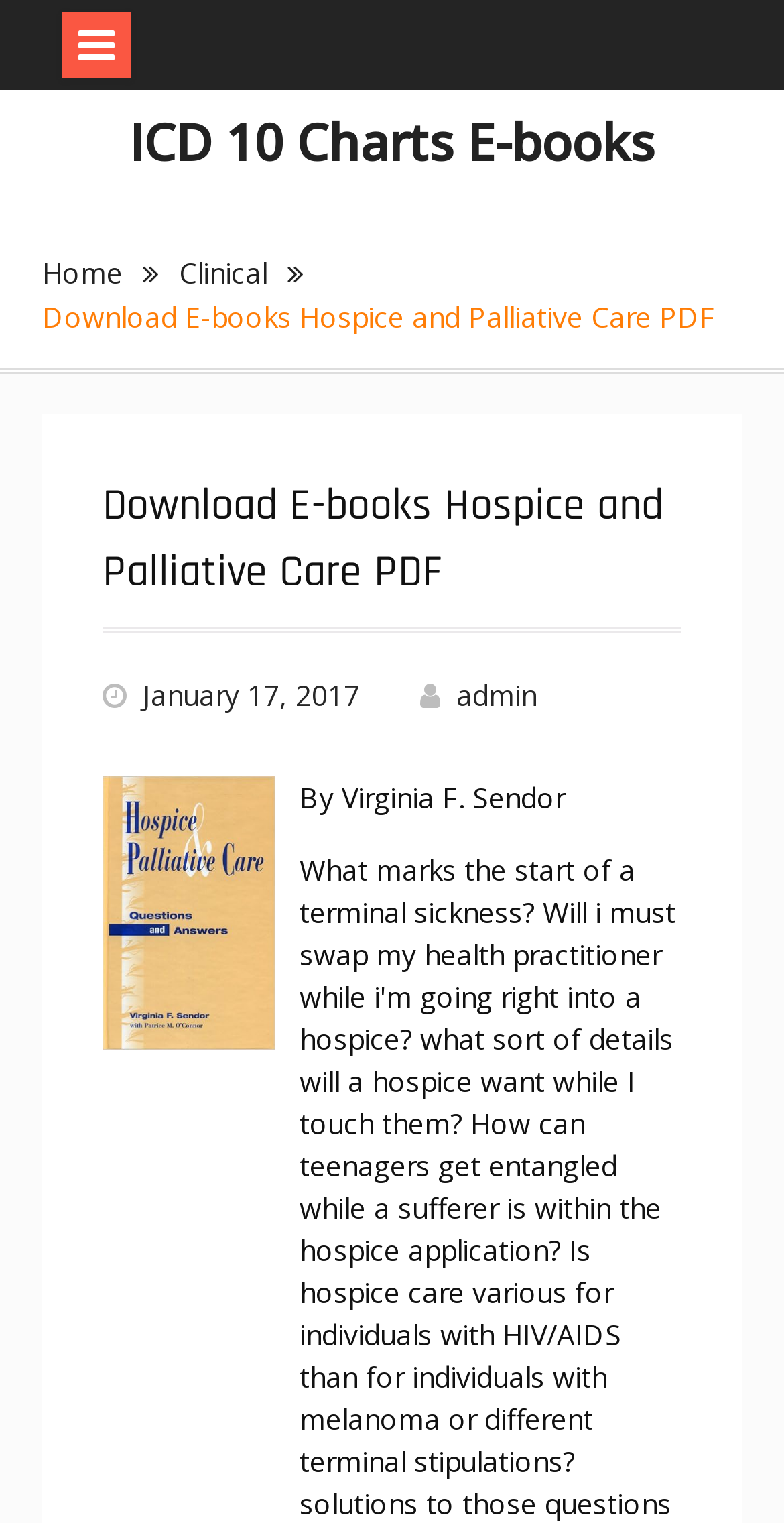Respond with a single word or phrase to the following question:
What is the name of the e-book?

Hospice and Palliative Care PDF